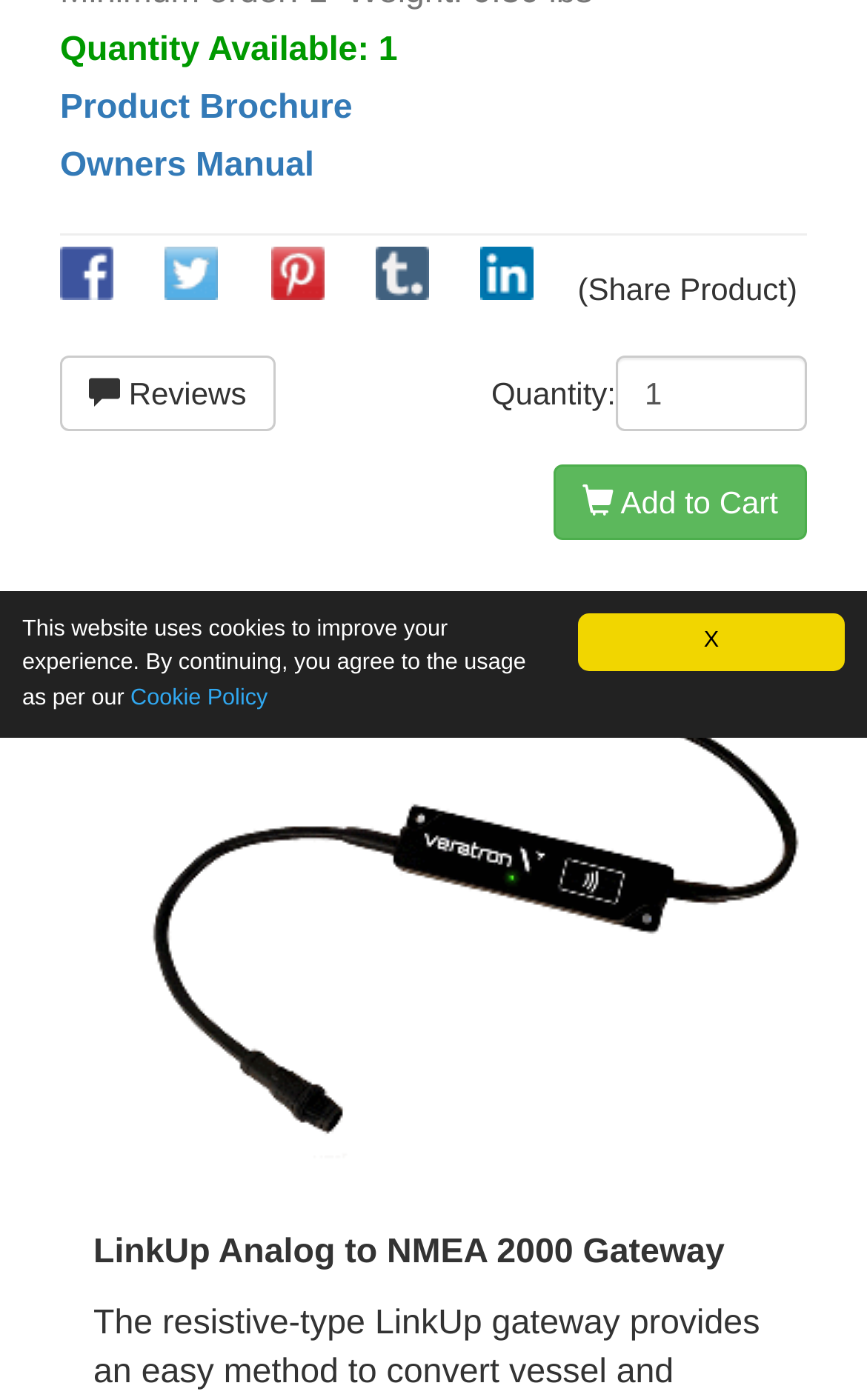Provide the bounding box coordinates of the UI element that matches the description: "Add to Cart".

[0.639, 0.331, 0.931, 0.385]